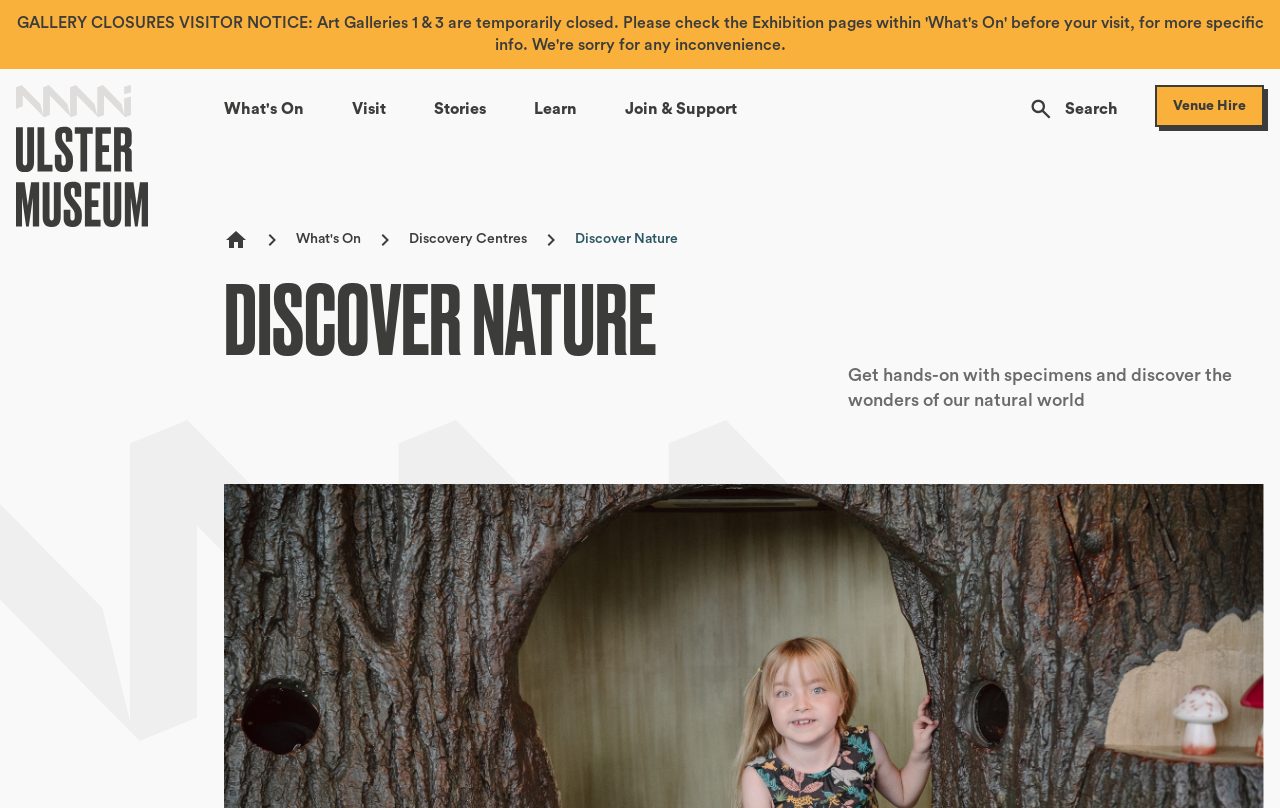Kindly determine the bounding box coordinates for the area that needs to be clicked to execute this instruction: "Go to 'Discovery Centres'".

[0.32, 0.284, 0.412, 0.31]